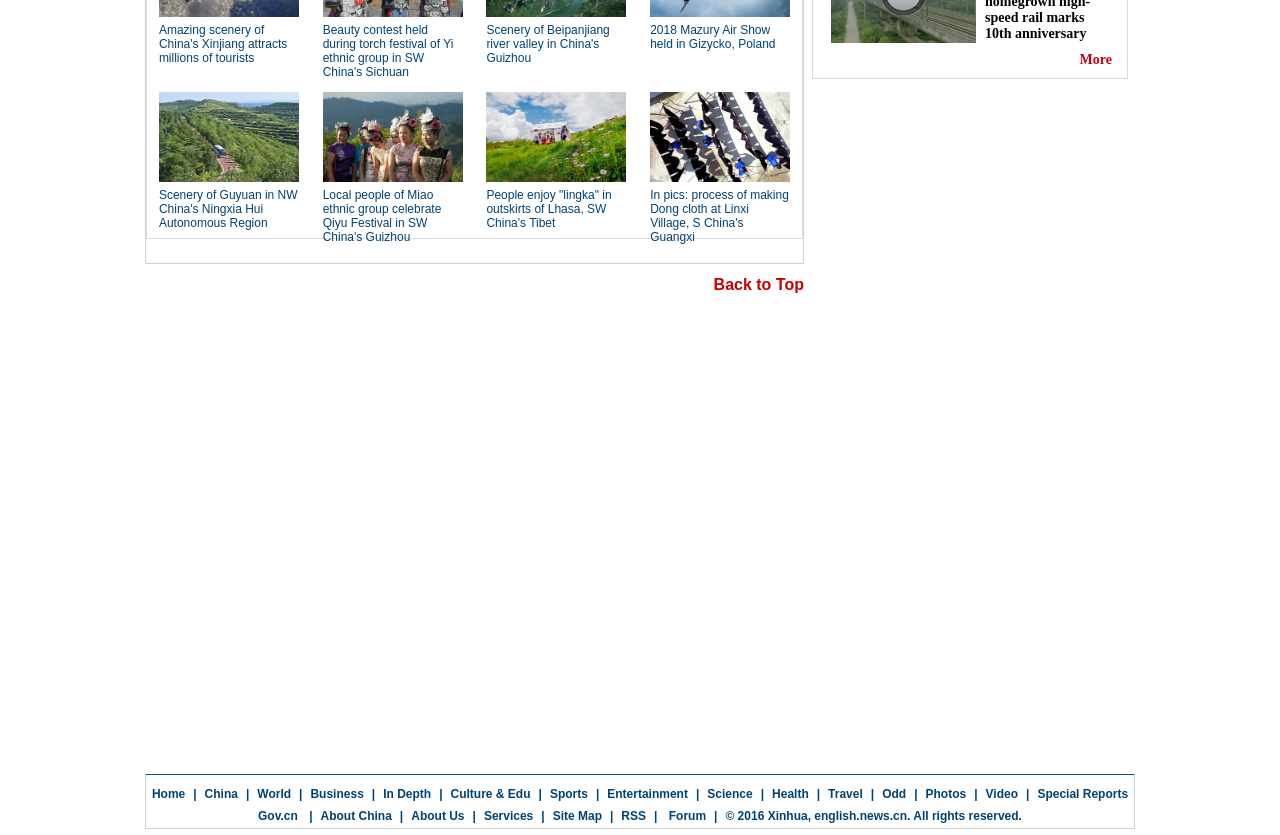Identify and provide the bounding box for the element described by: "Special Reports".

[0.81, 0.943, 0.881, 0.959]